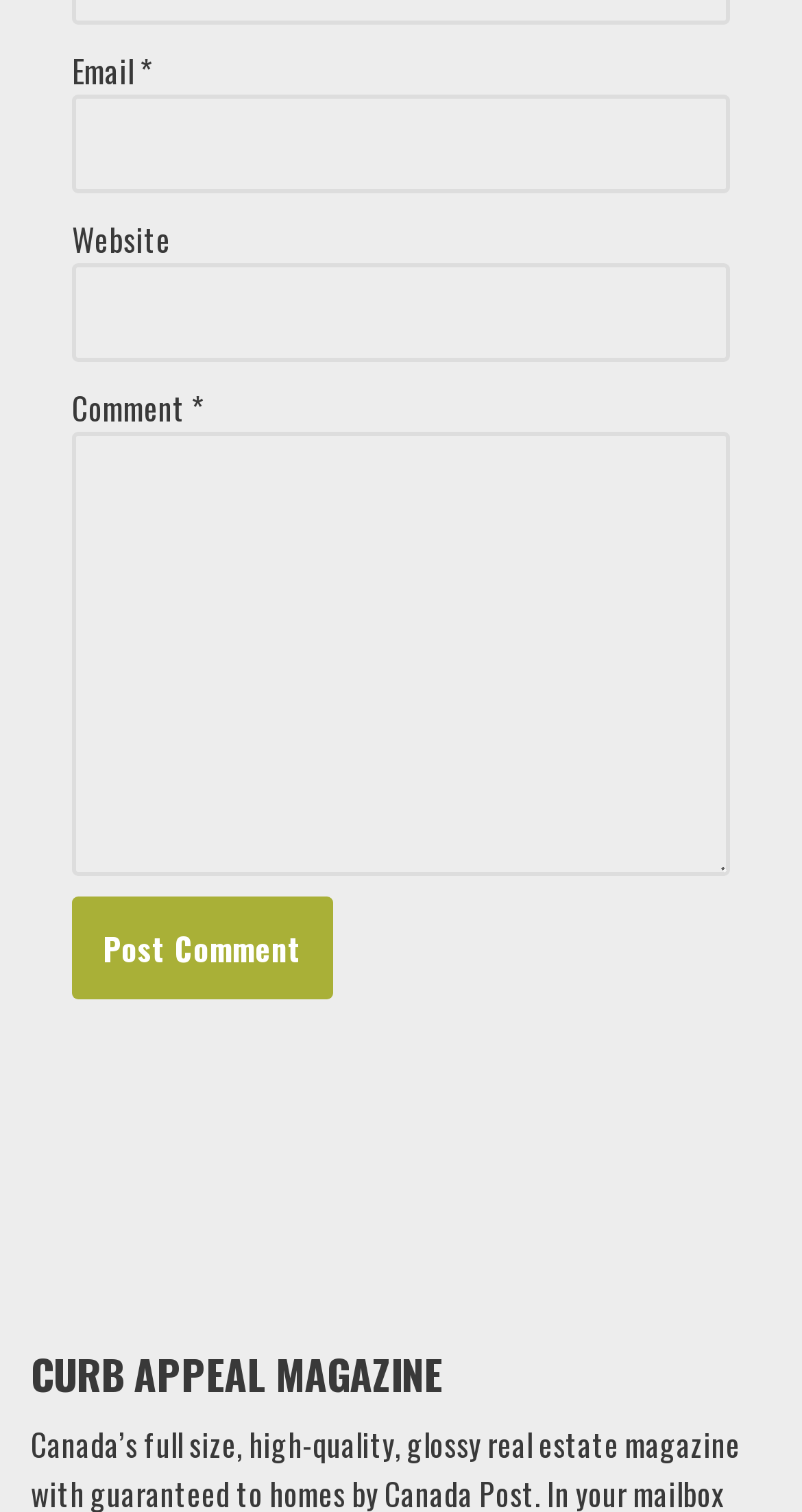Please determine the bounding box coordinates for the element with the description: "parent_node: Website name="url"".

[0.09, 0.174, 0.91, 0.24]